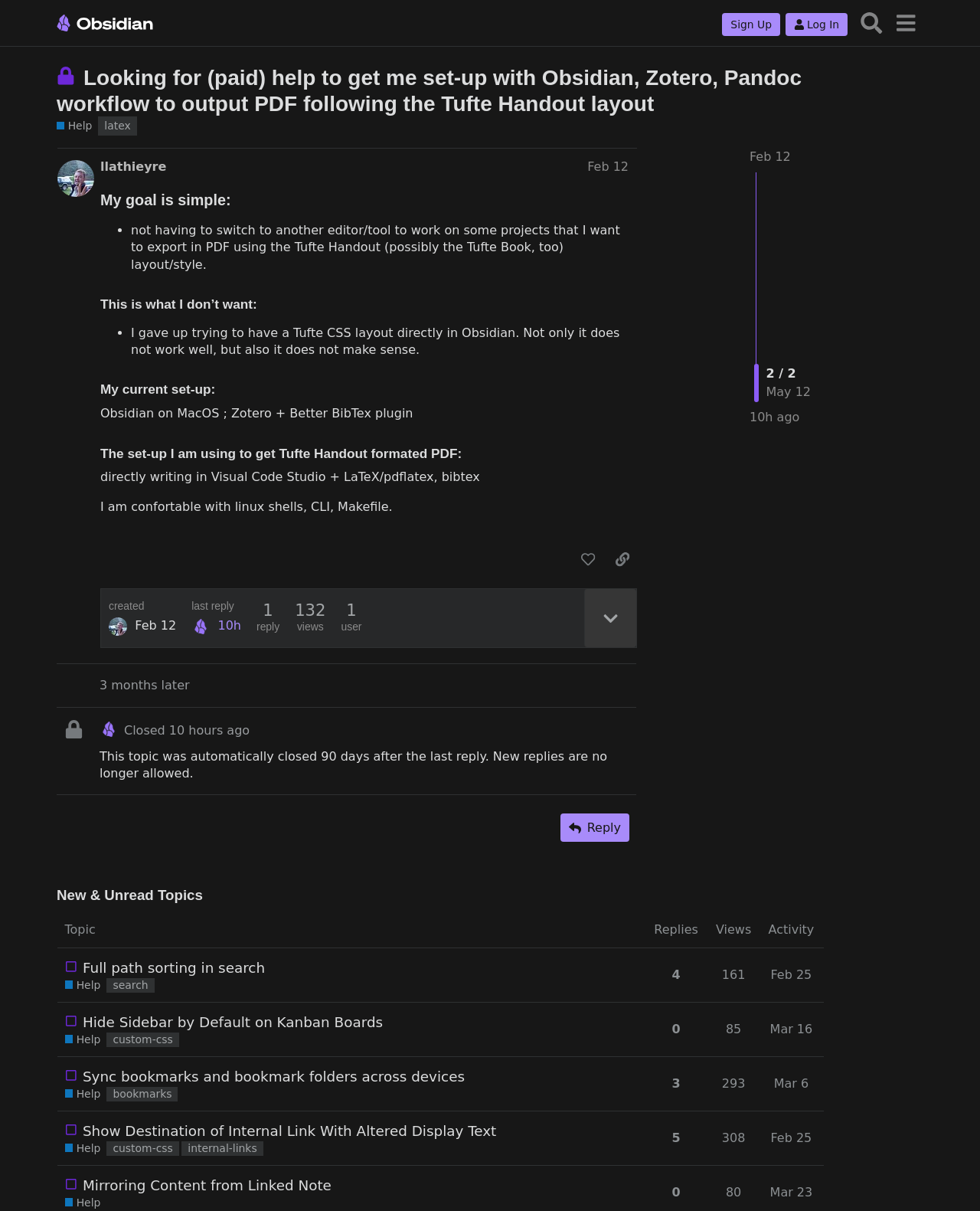Please identify and generate the text content of the webpage's main heading.

Looking for (paid) help to get me set-up with Obsidian, Zotero, Pandoc workflow to output PDF following the Tufte Handout layout